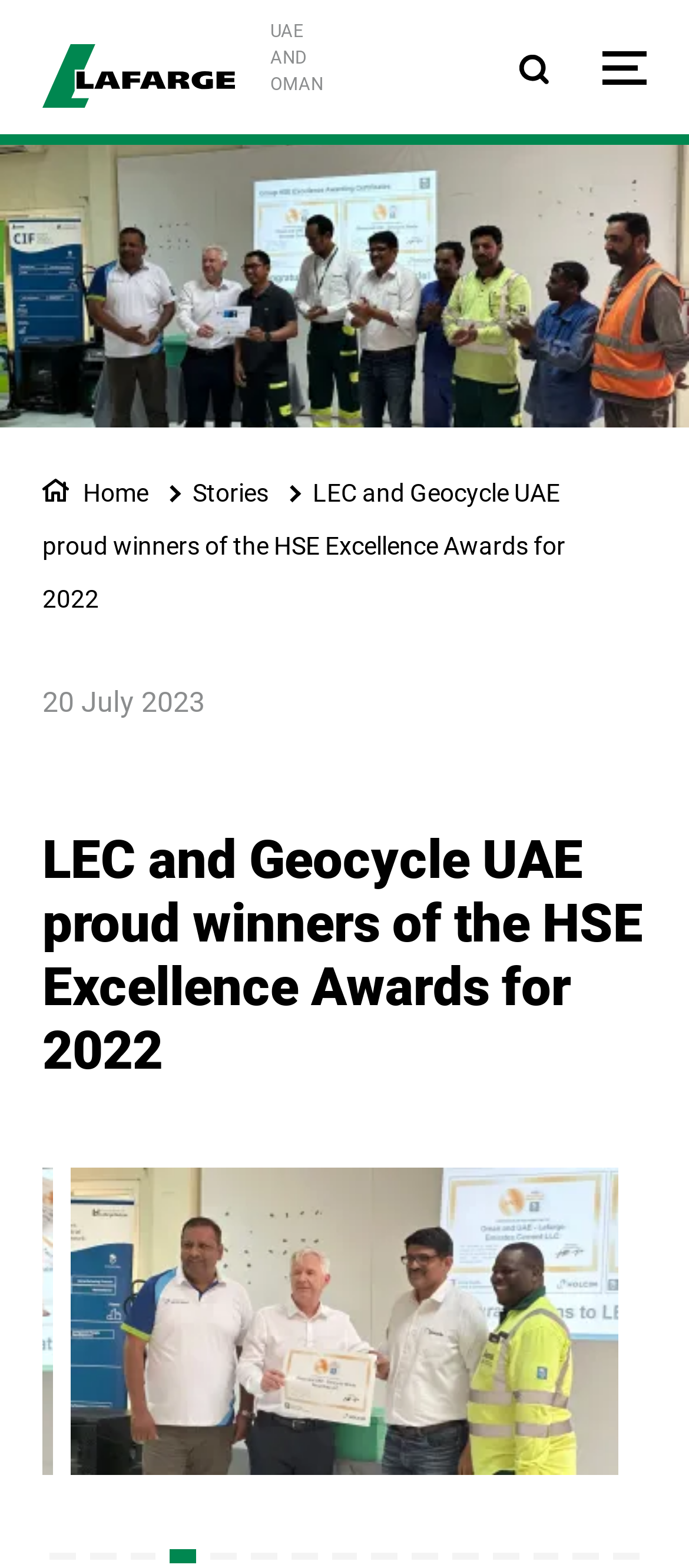What is the name of the company that won the HSE Excellence Awards?
Answer the question with a detailed explanation, including all necessary information.

The answer can be found in the heading element with the text 'LEC and Geocycle UAE proud winners of the HSE Excellence Awards for 2022'. This heading is located at the top of the webpage and is the main title of the article.